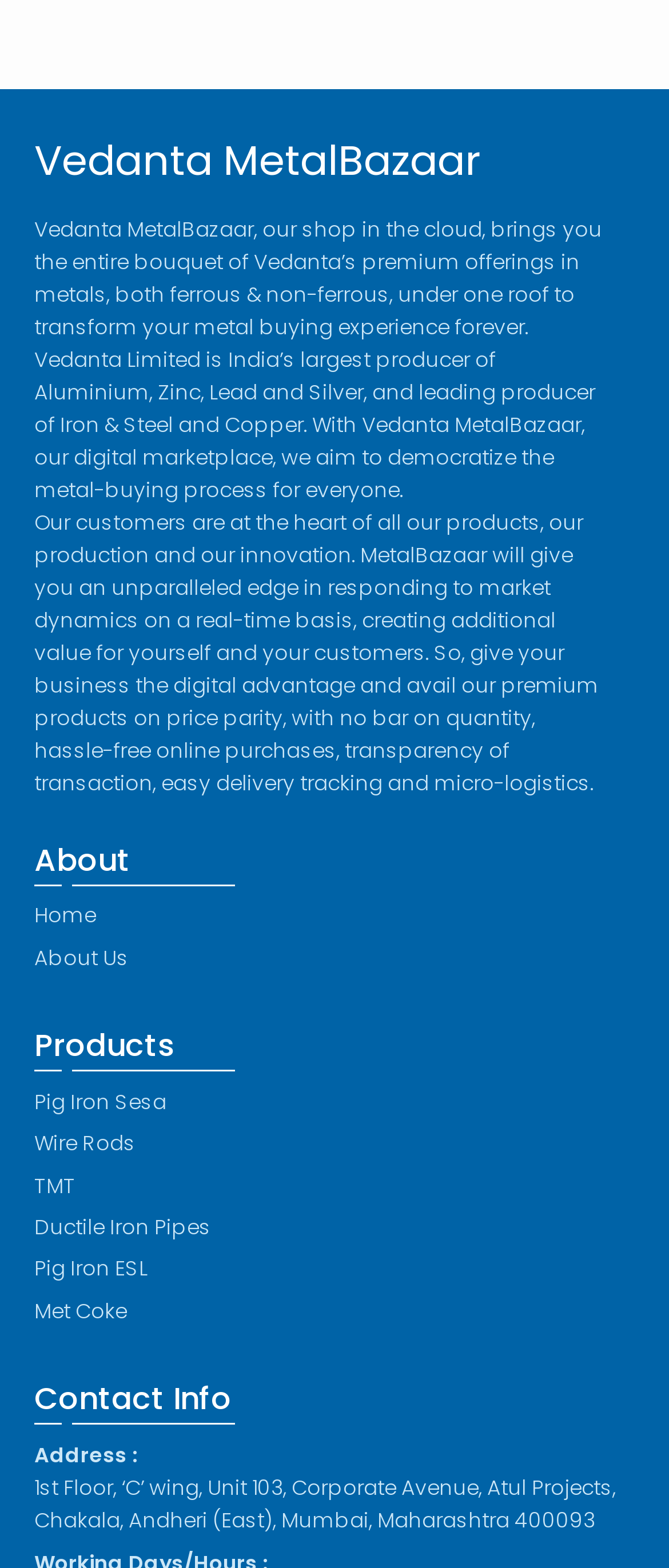Please find the bounding box coordinates for the clickable element needed to perform this instruction: "go to About Us".

[0.051, 0.601, 0.192, 0.62]